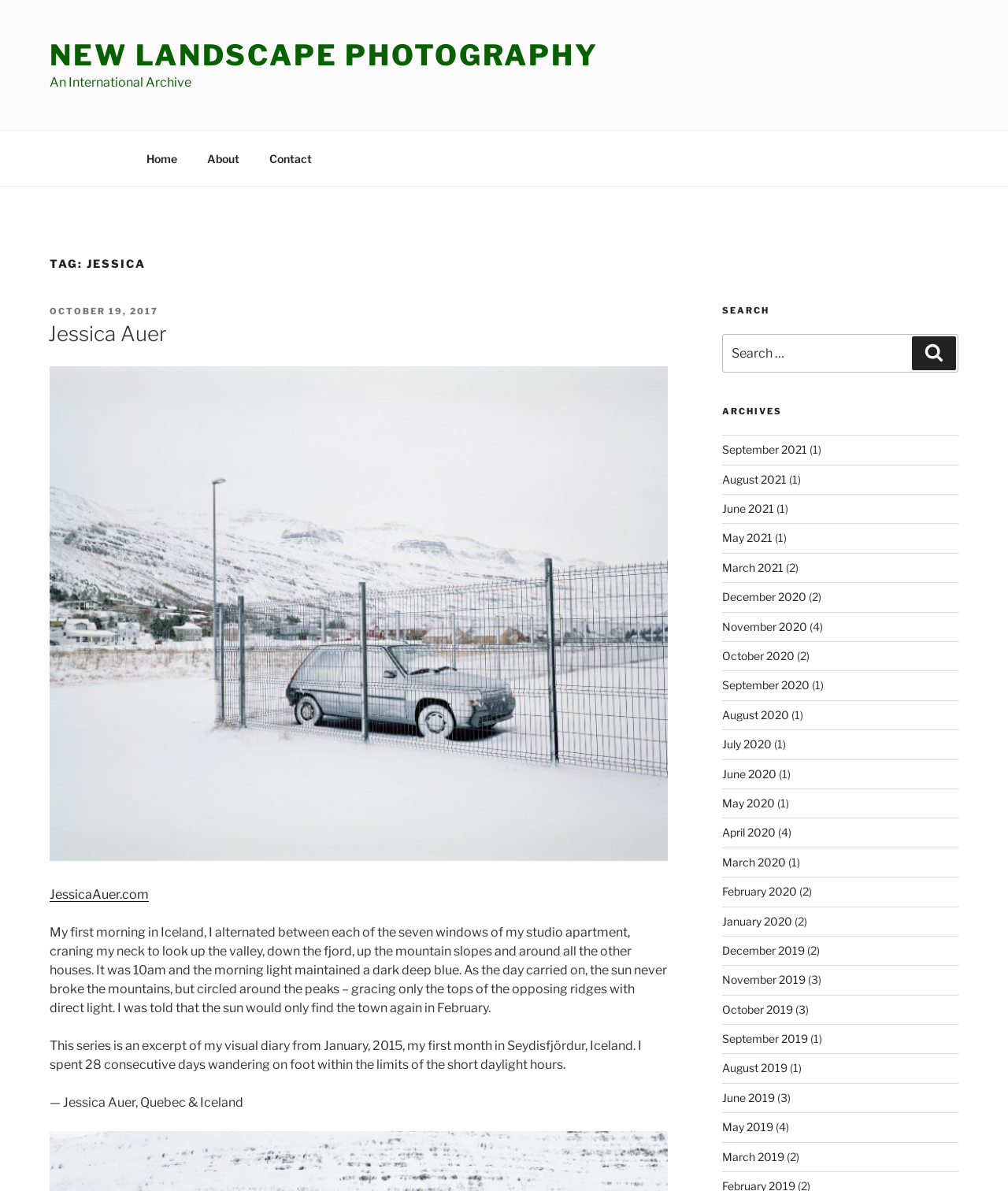Locate the bounding box coordinates of the clickable area to execute the instruction: "View the 'About' page". Provide the coordinates as four float numbers between 0 and 1, represented as [left, top, right, bottom].

[0.191, 0.117, 0.251, 0.149]